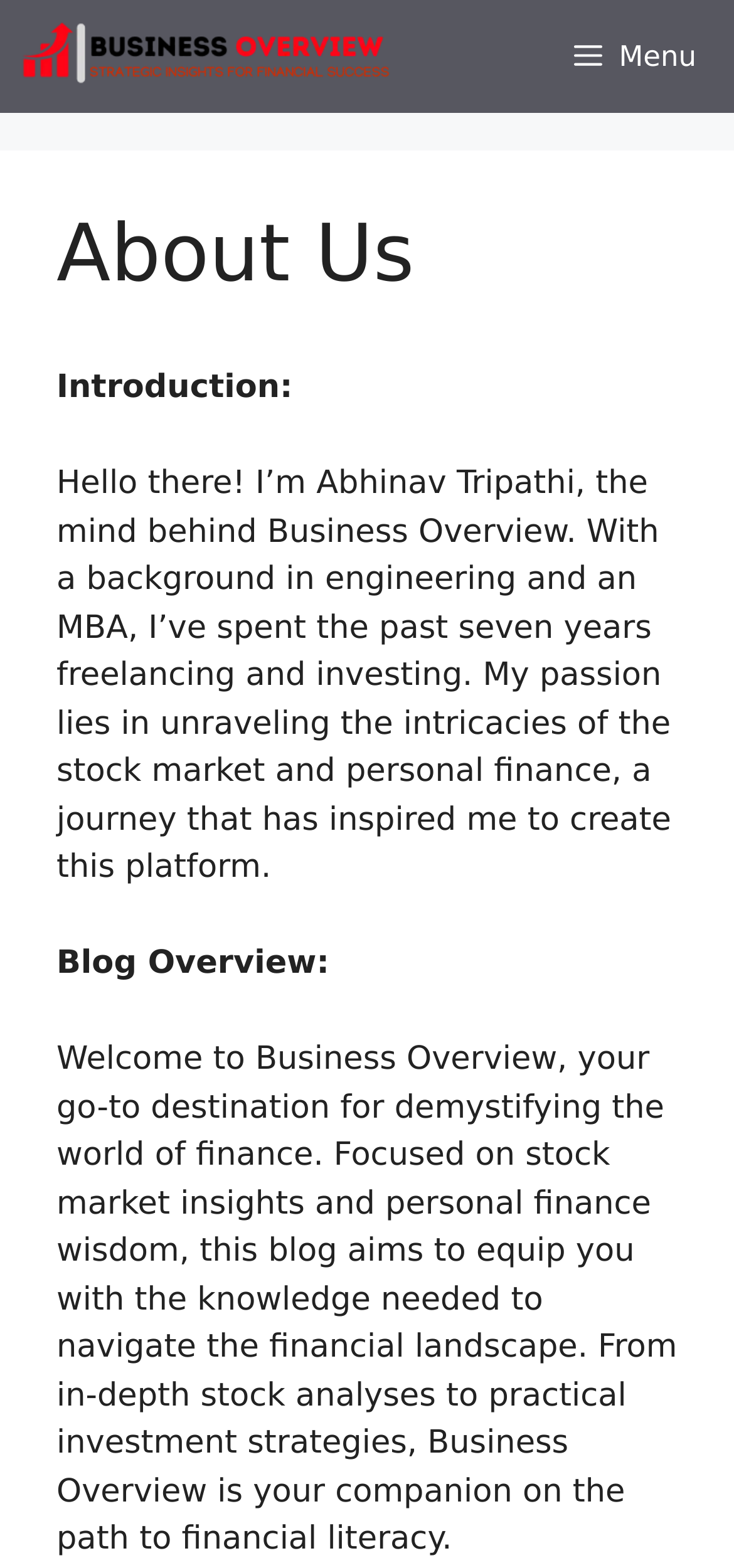What is the focus of Business Overview?
Deliver a detailed and extensive answer to the question.

The focus of Business Overview is mentioned in the blog overview section, where it says 'Focused on stock market insights and personal finance wisdom, this blog aims to equip you with the knowledge needed to navigate the financial landscape.'